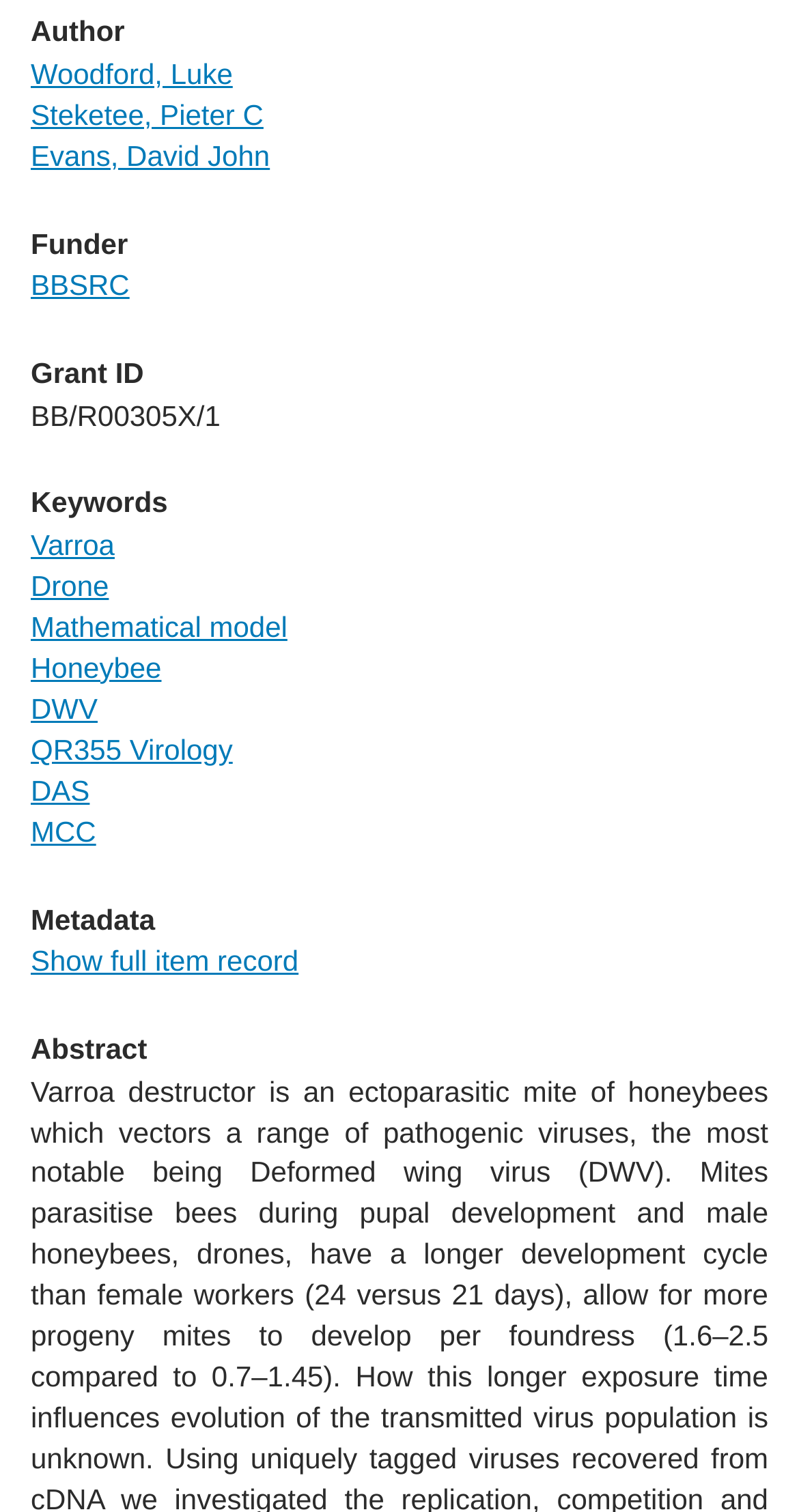What is the grant ID of this research?
Please respond to the question thoroughly and include all relevant details.

I found the answer by looking at the 'Grant ID' section, which displays the grant ID as BB/R00305X/1.